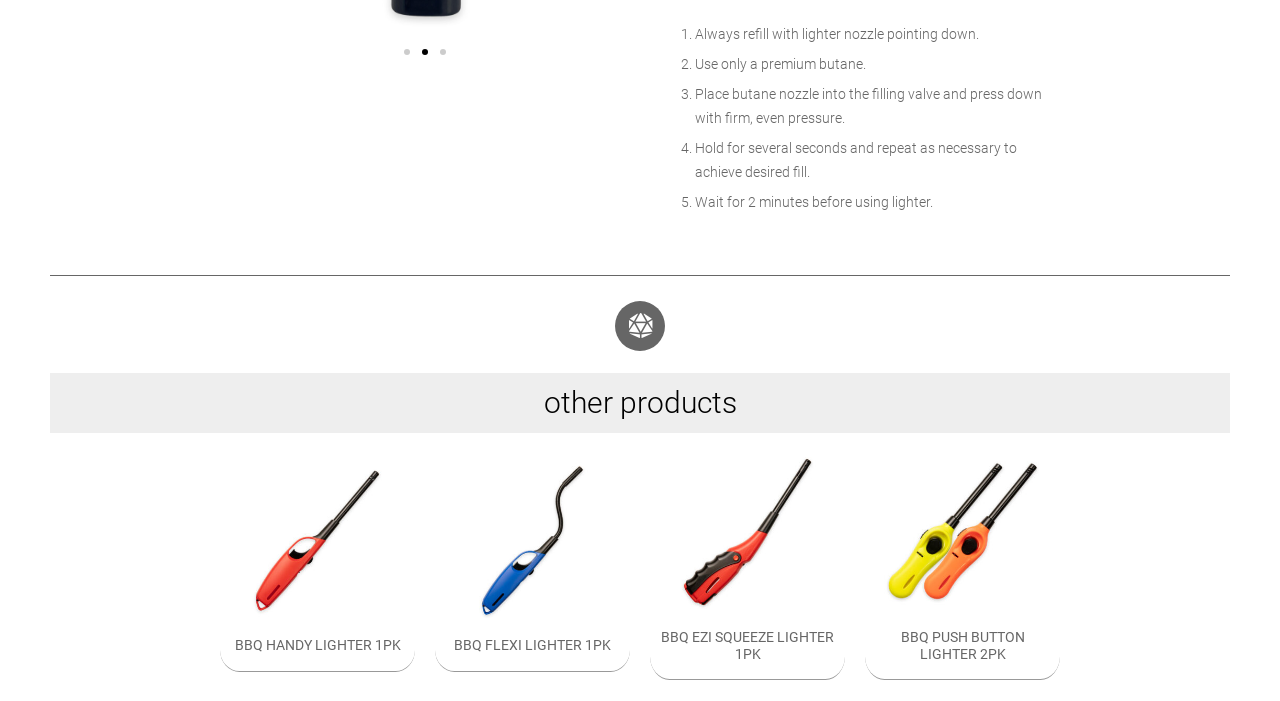Find the bounding box coordinates corresponding to the UI element with the description: "Scroll to Top". The coordinates should be formatted as [left, top, right, bottom], with values as floats between 0 and 1.

[0.961, 0.892, 0.984, 0.934]